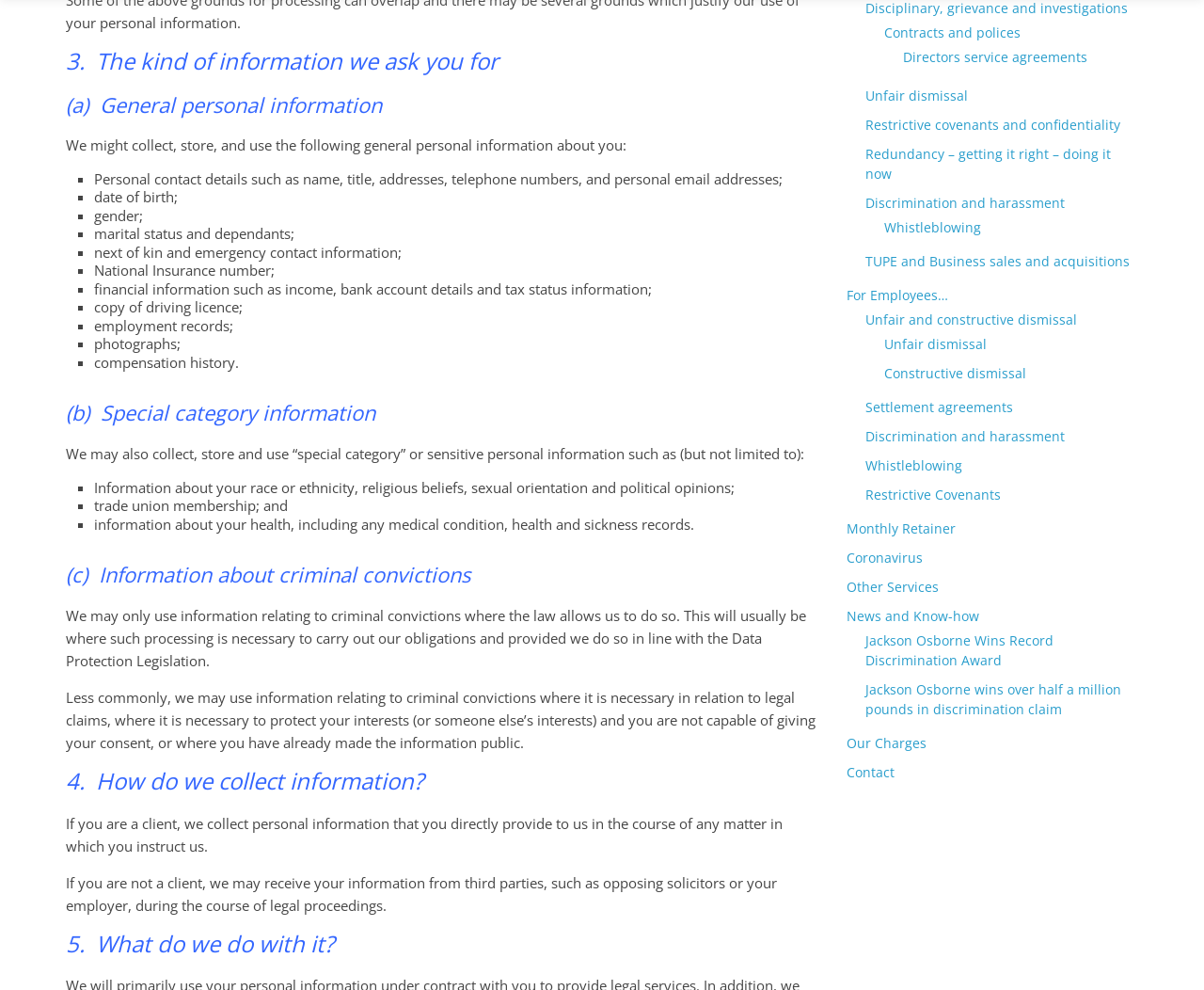What is the purpose of collecting special category information?
Please provide a detailed and thorough answer to the question.

The webpage suggests that the website collects special category information where it is necessary in relation to legal claims, where it is necessary to protect your interests (or someone else’s interests) and you are not capable of giving your consent, or where you have already made the information public.